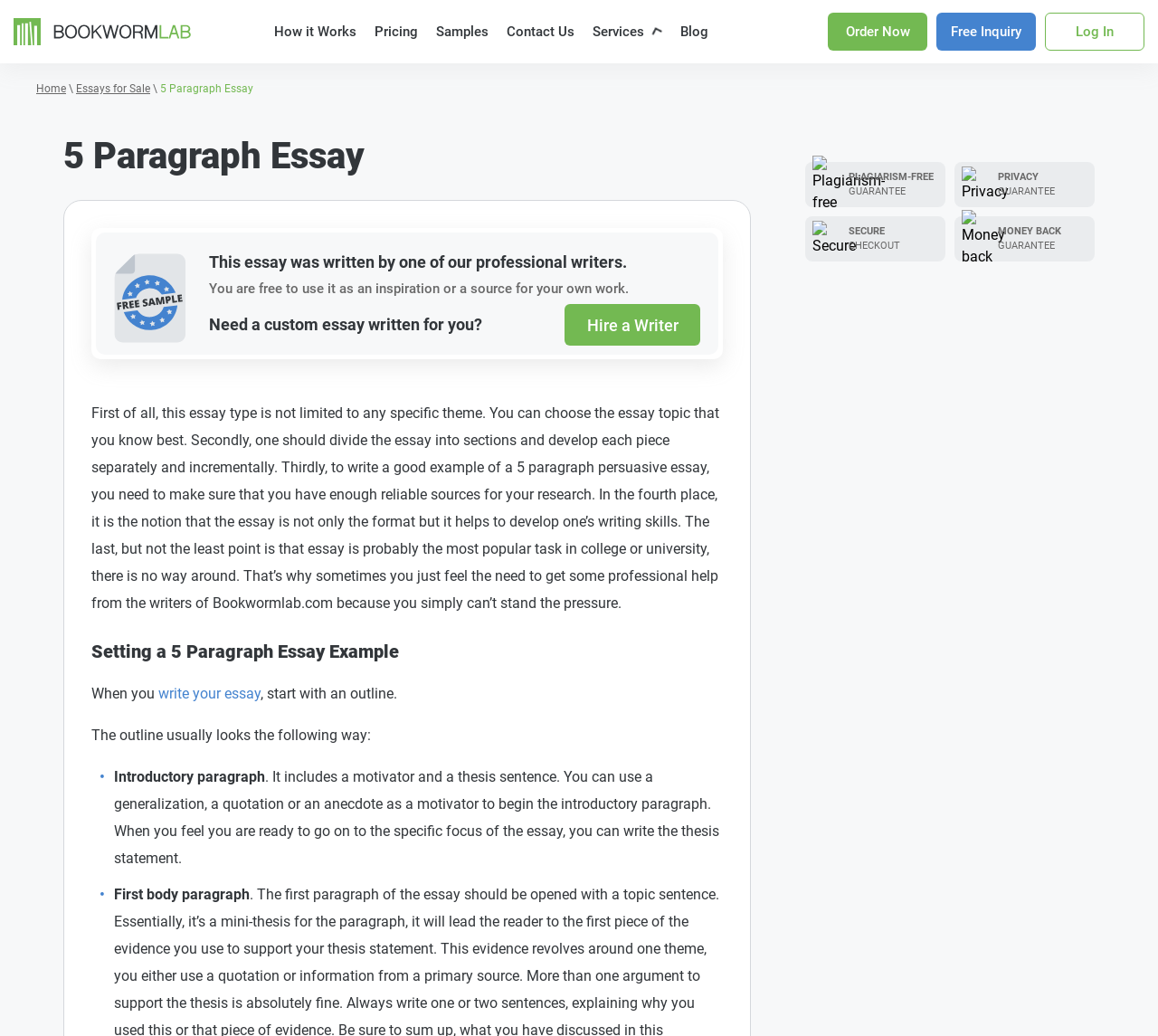Please provide the bounding box coordinates for the element that needs to be clicked to perform the instruction: "View the 'Free Sample' image". The coordinates must consist of four float numbers between 0 and 1, formatted as [left, top, right, bottom].

[0.098, 0.244, 0.161, 0.331]